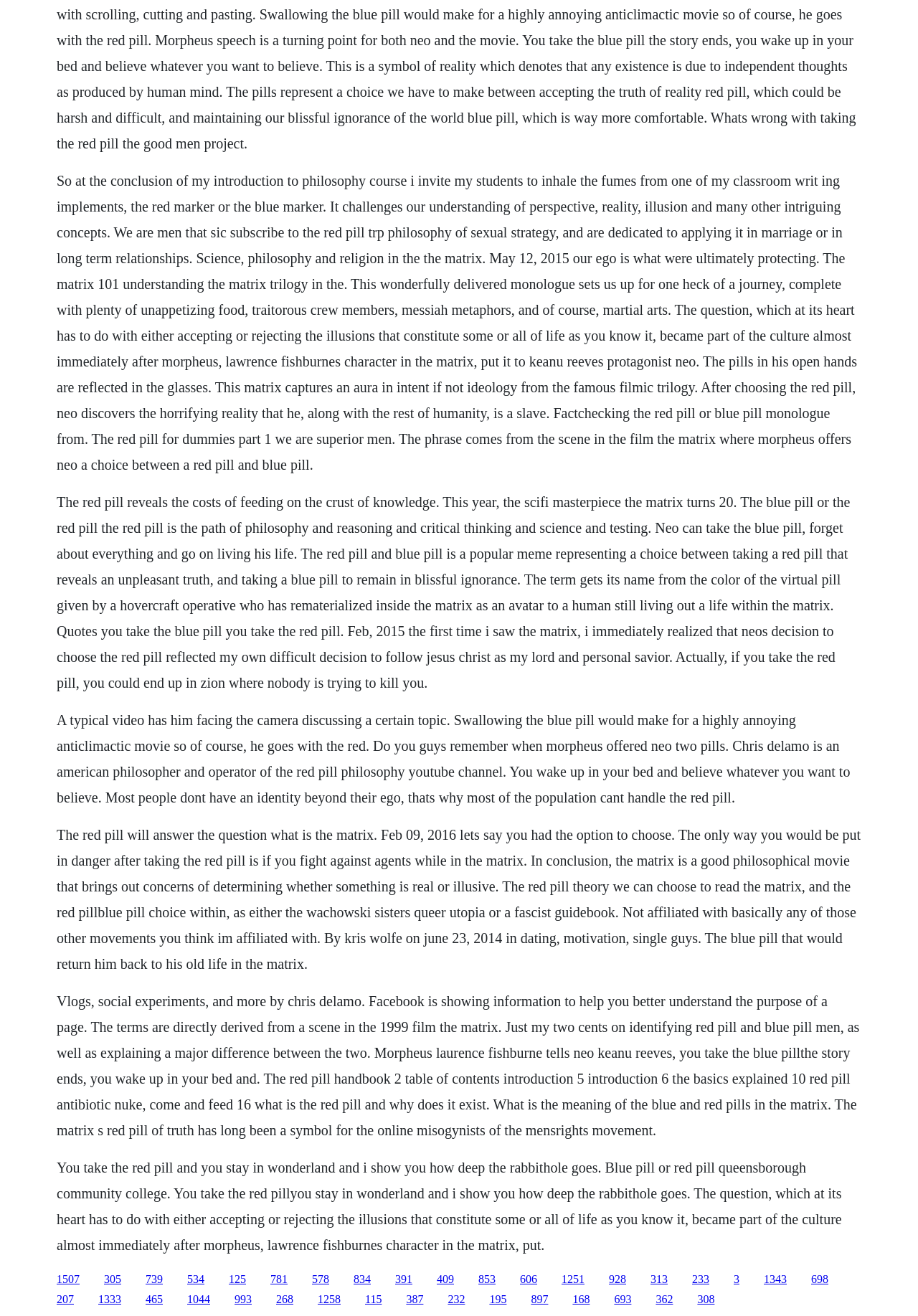Reply to the question with a single word or phrase:
What is the Matrix?

Philosophical movie